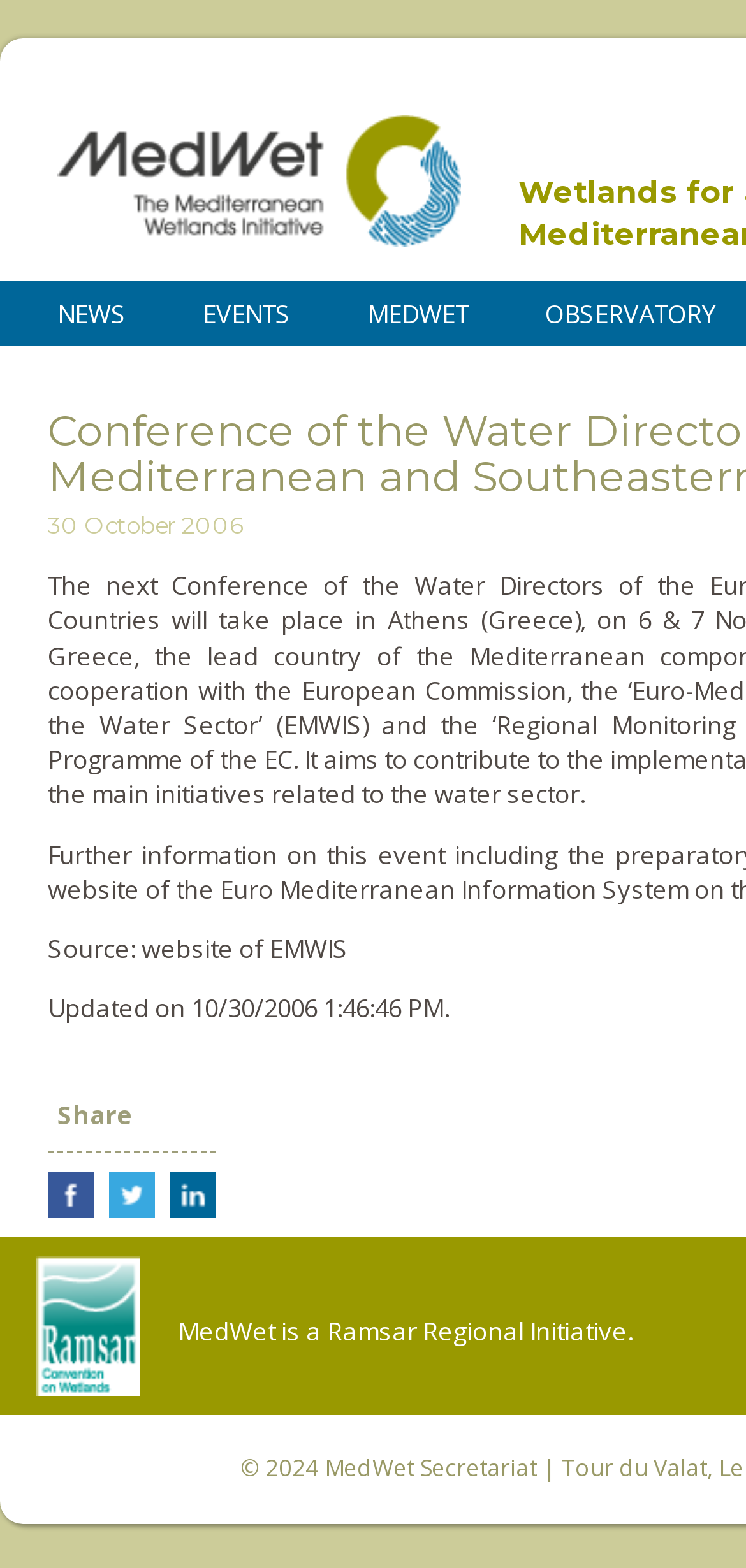Pinpoint the bounding box coordinates of the area that must be clicked to complete this instruction: "Go to MedWet Secretariat".

[0.435, 0.926, 0.719, 0.947]